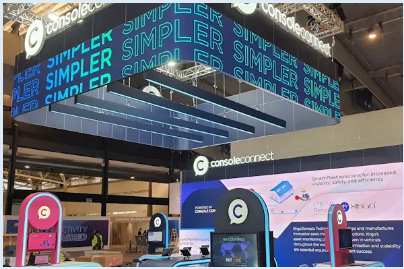What is the prominent branding on the upper structure?
Give a comprehensive and detailed explanation for the question.

The caption states that the consoleconnect exhibition stand features an eye-catching design characterized by the prominent branding of 'consoleconnect' in bold letters along the upper structure.